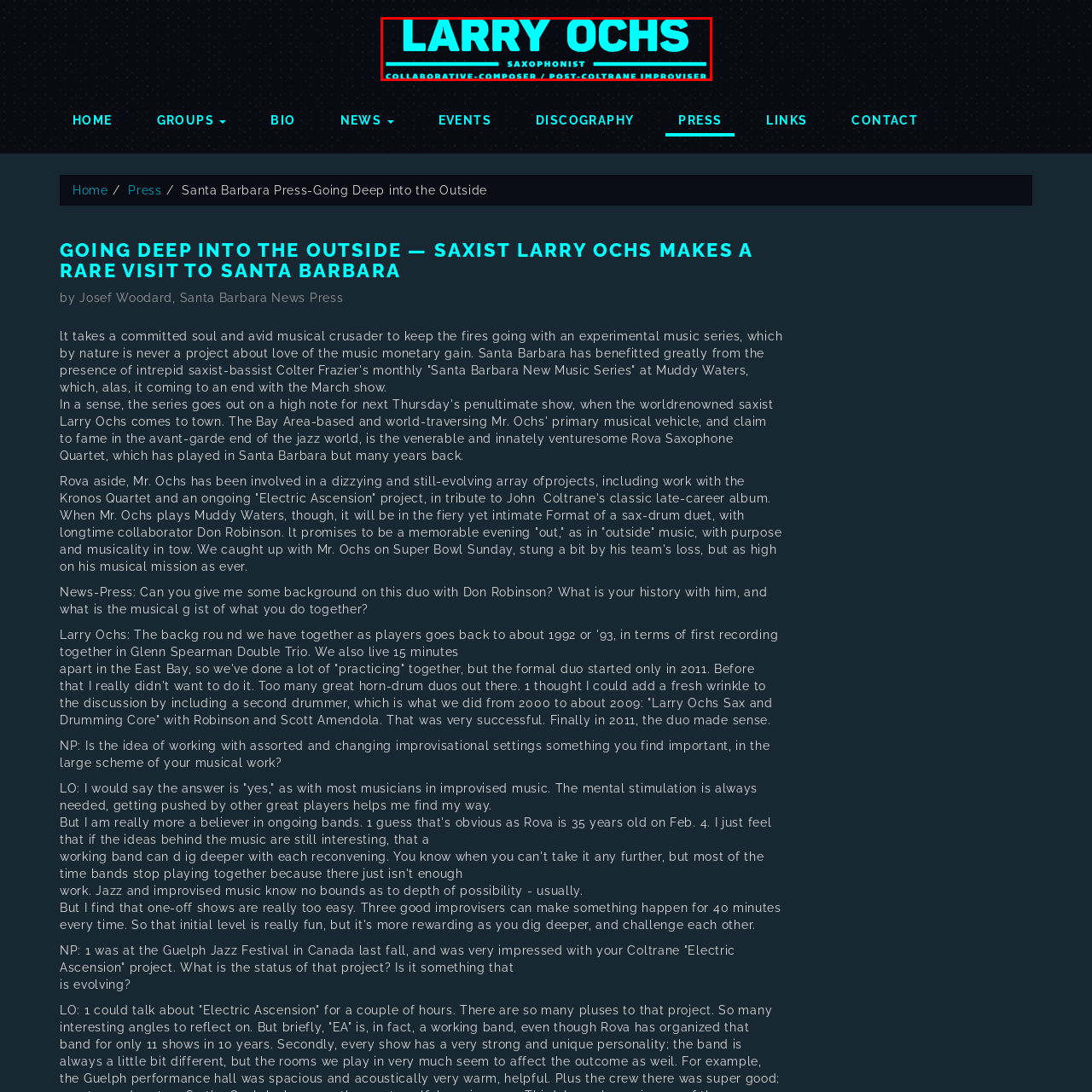Generate a detailed caption for the image that is outlined by the red border.

The image features a bold graphic displaying the name "LARRY OCHS" in striking aqua blue lettering against a dark background, emphasizing his identity as a prominent saxophonist. Below his name, the text describes him as a "COLLABORATIVE-COMPOSER / POST-COLTRANE IMPROVISER," highlighting his involvement in experimental music and improvisation that builds on the legacy of jazz icon John Coltrane. This striking design not only captures attention but also conveys his artistic focus and innovative contributions to the contemporary music scene.